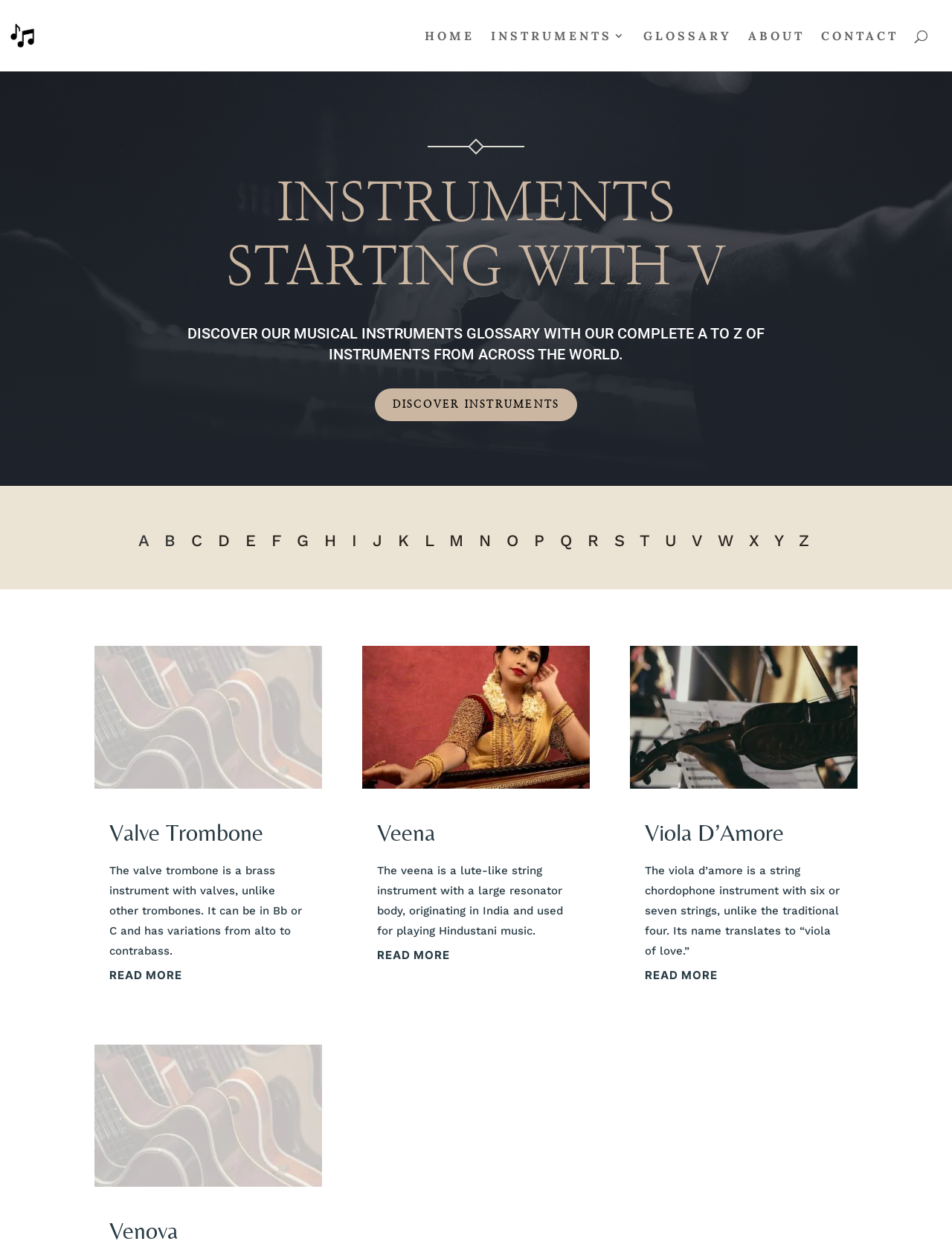Identify the bounding box coordinates for the UI element that matches this description: "alt="Instruments of Music"".

[0.027, 0.022, 0.102, 0.033]